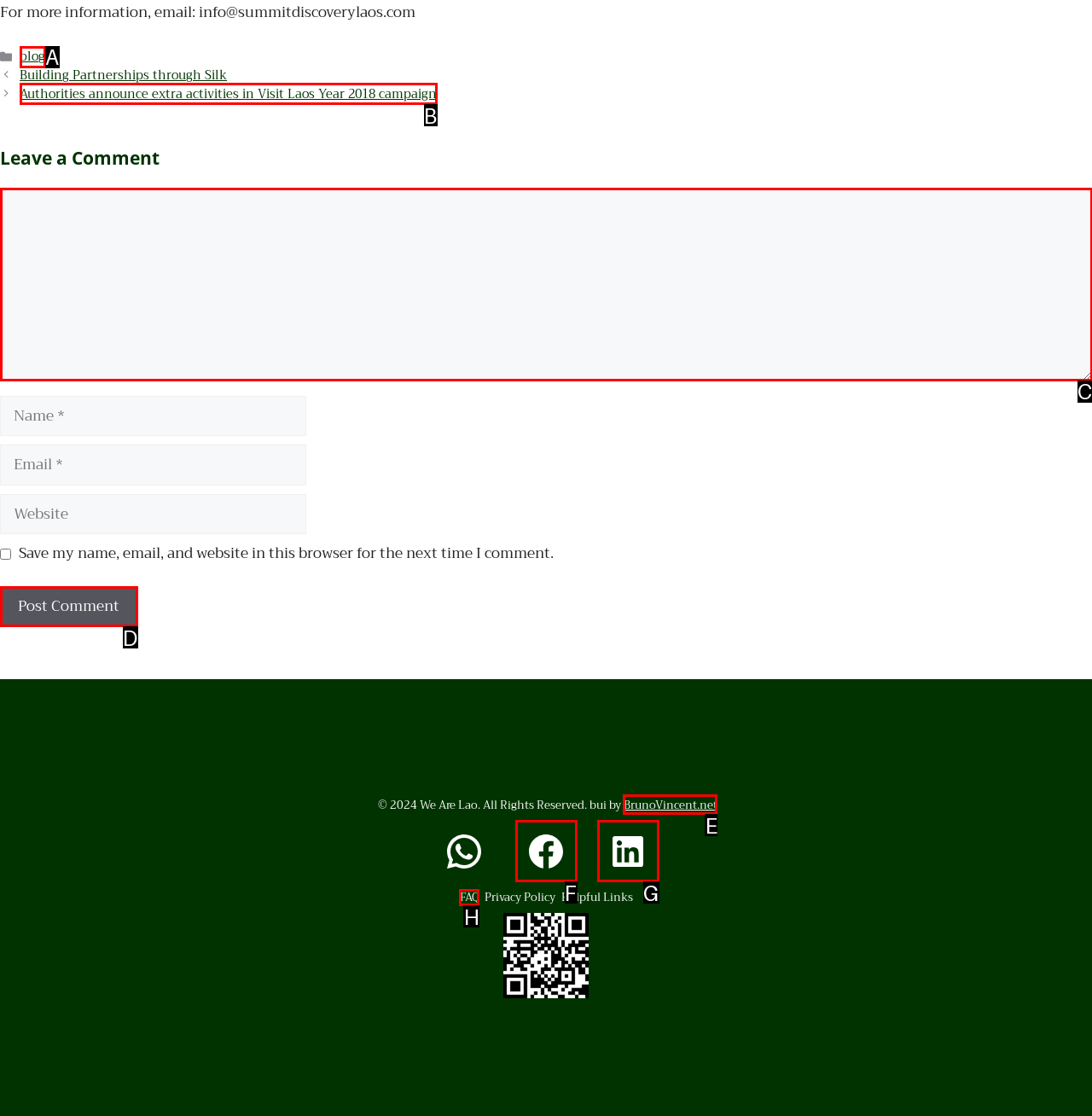Given the description: parent_node: Comment name="comment", select the HTML element that best matches it. Reply with the letter of your chosen option.

C